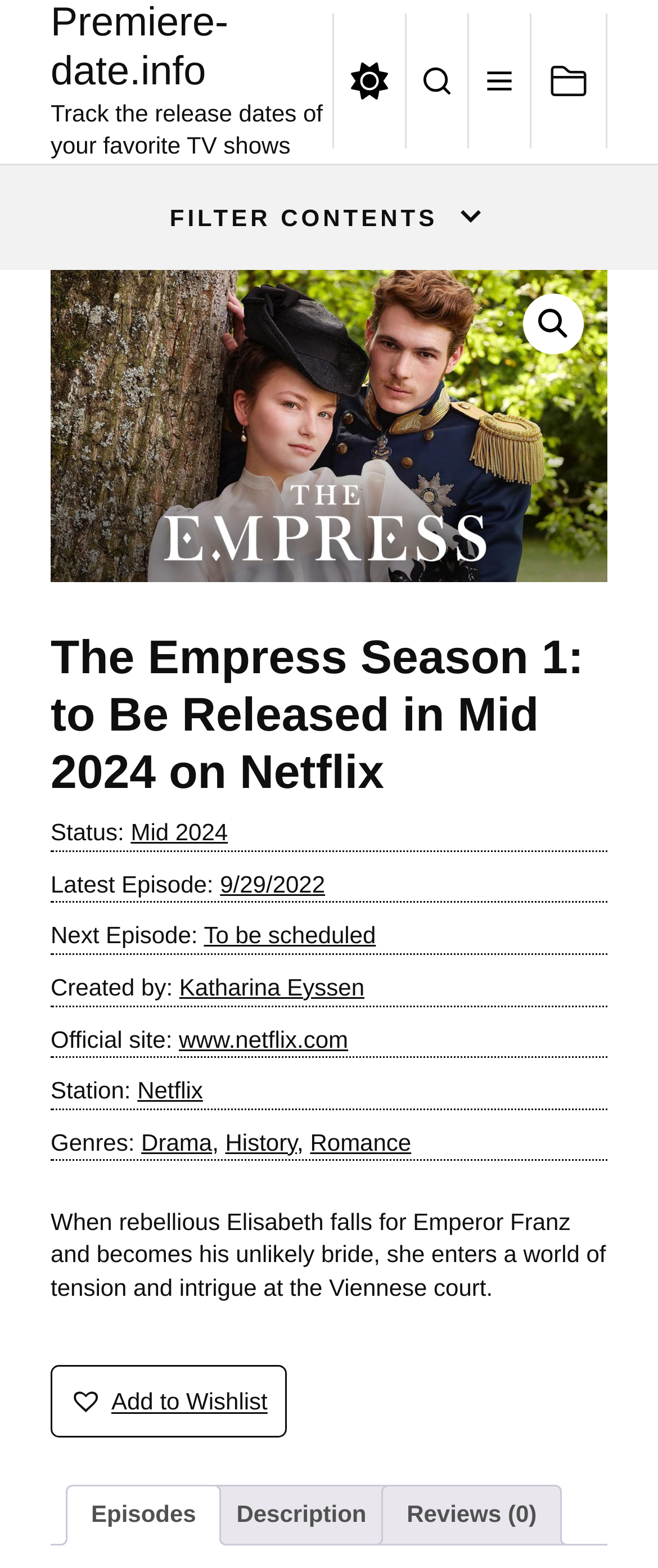What are the genres of The Empress?
Please answer the question with as much detail as possible using the screenshot.

I found the genres by looking at the 'Genres:' section, which lists Drama, History, and Romance as the genres of The Empress.